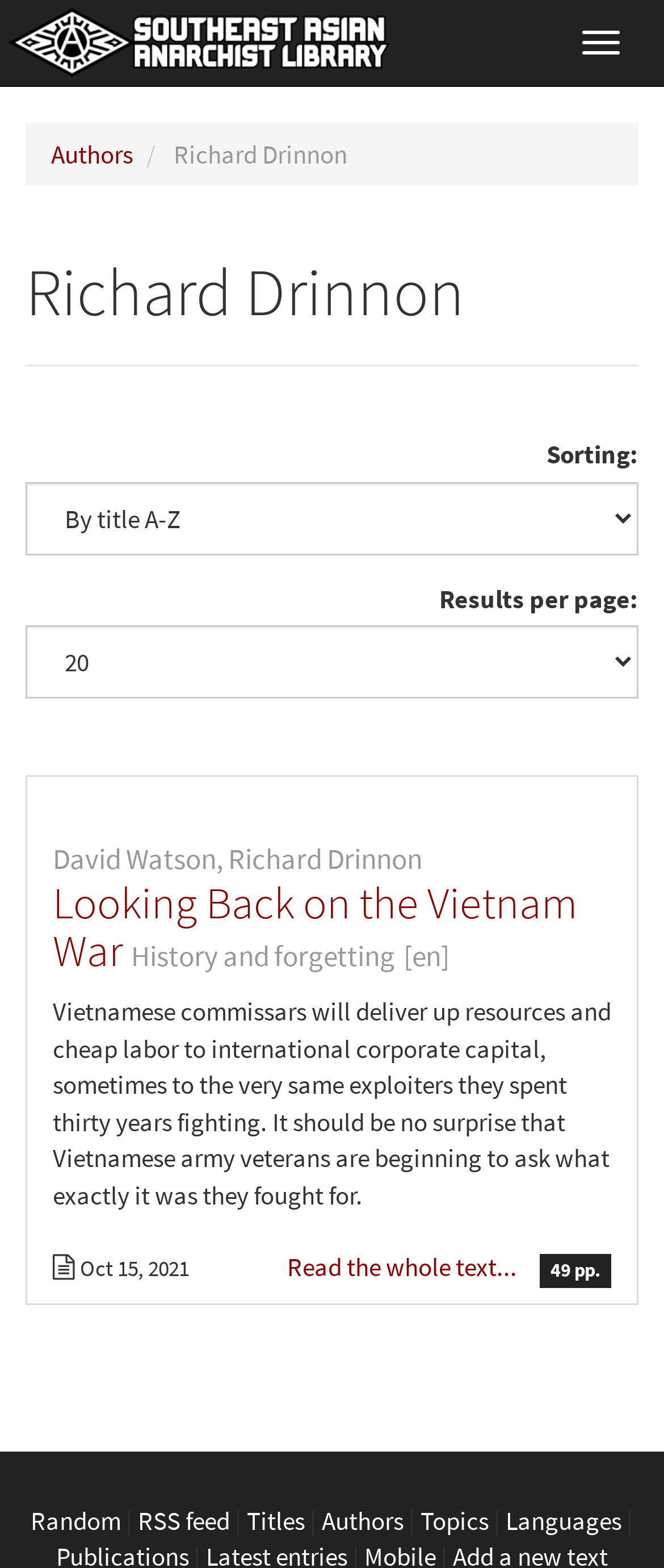What is the number of pages of the first article?
Based on the screenshot, provide your answer in one word or phrase.

49 pp.